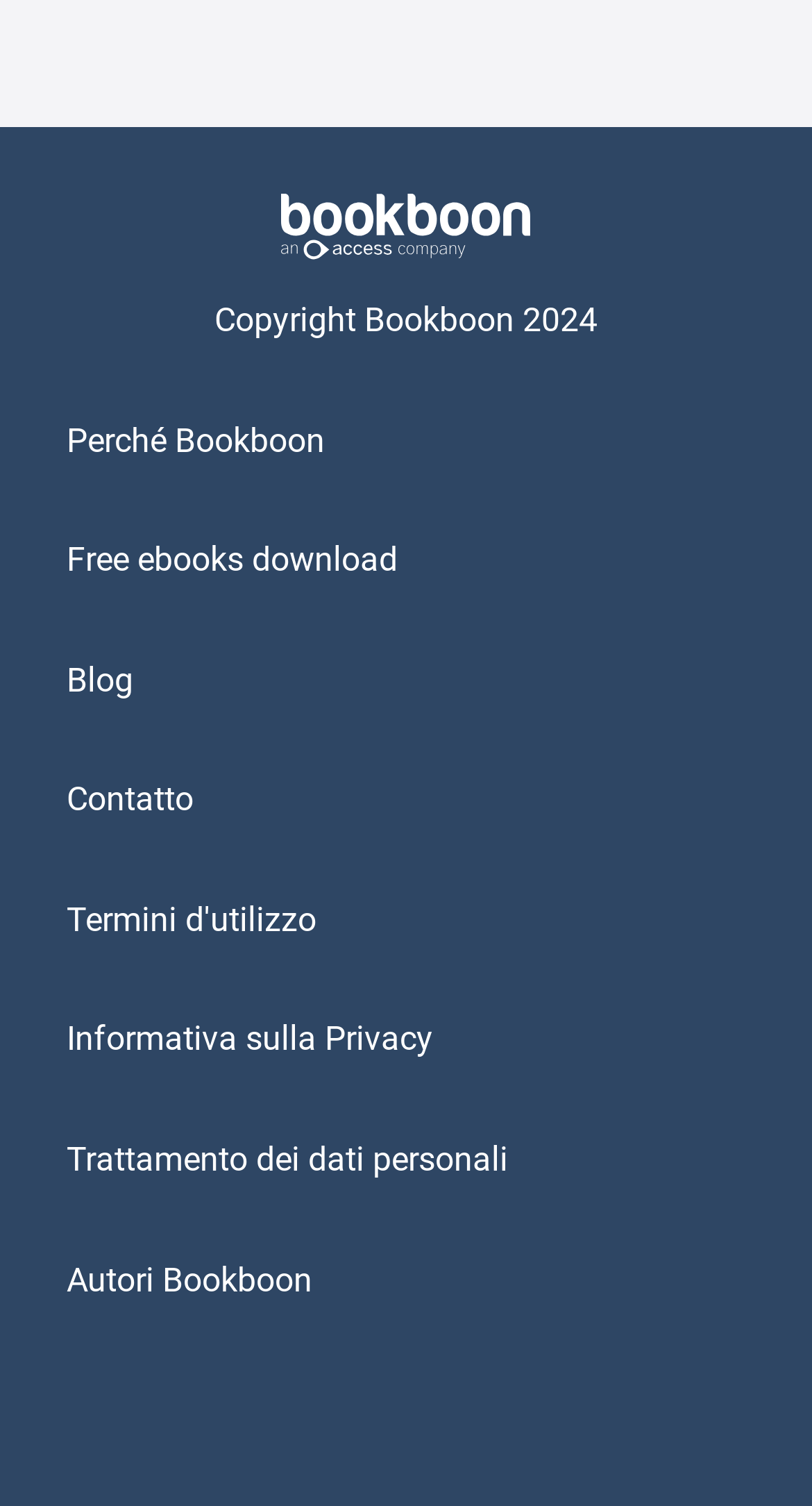What is the last link in the footer section?
From the image, provide a succinct answer in one word or a short phrase.

Autori Bookboon